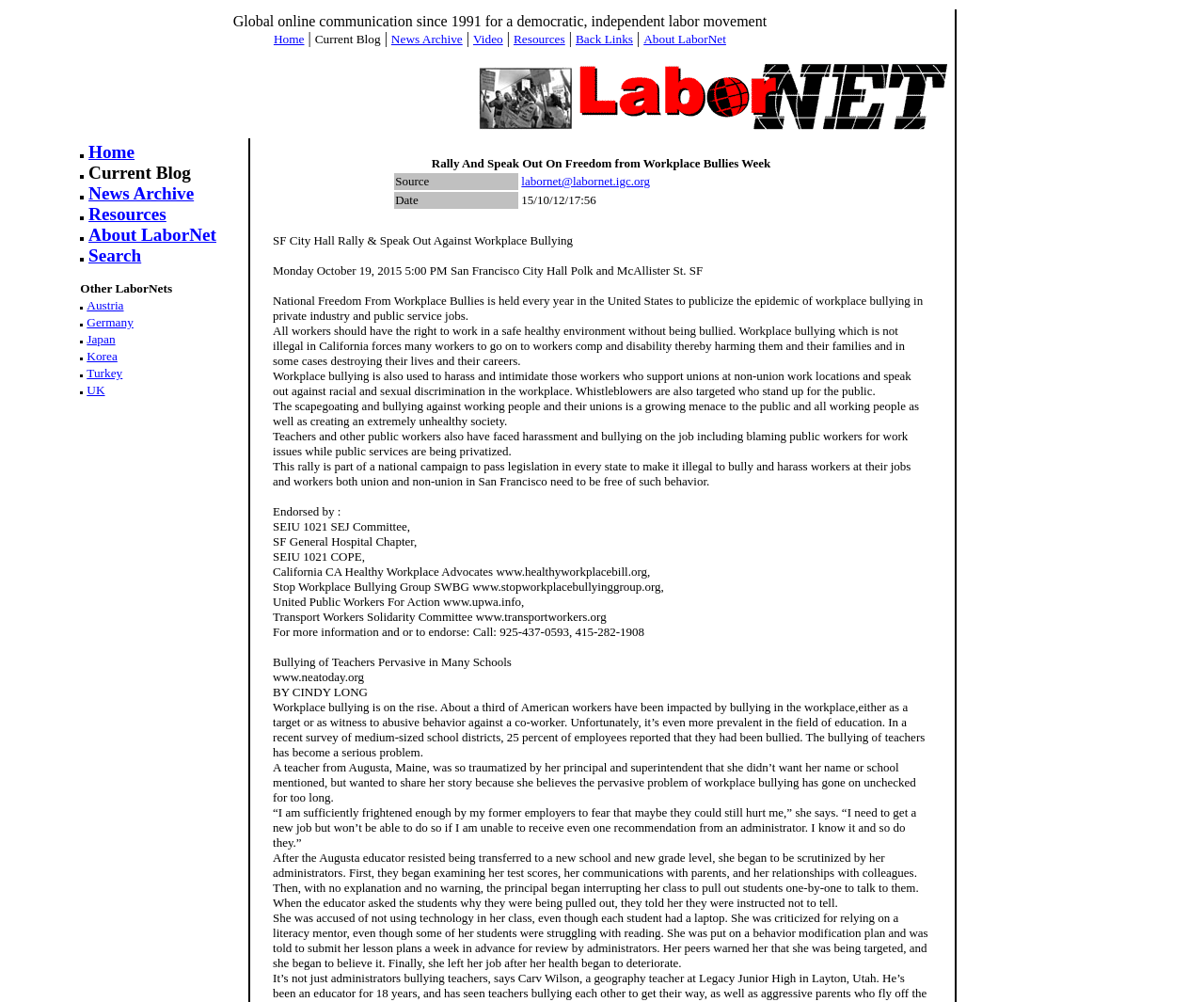Identify the bounding box coordinates of the clickable region necessary to fulfill the following instruction: "Click on the 'Home' link". The bounding box coordinates should be four float numbers between 0 and 1, i.e., [left, top, right, bottom].

[0.227, 0.03, 0.253, 0.046]